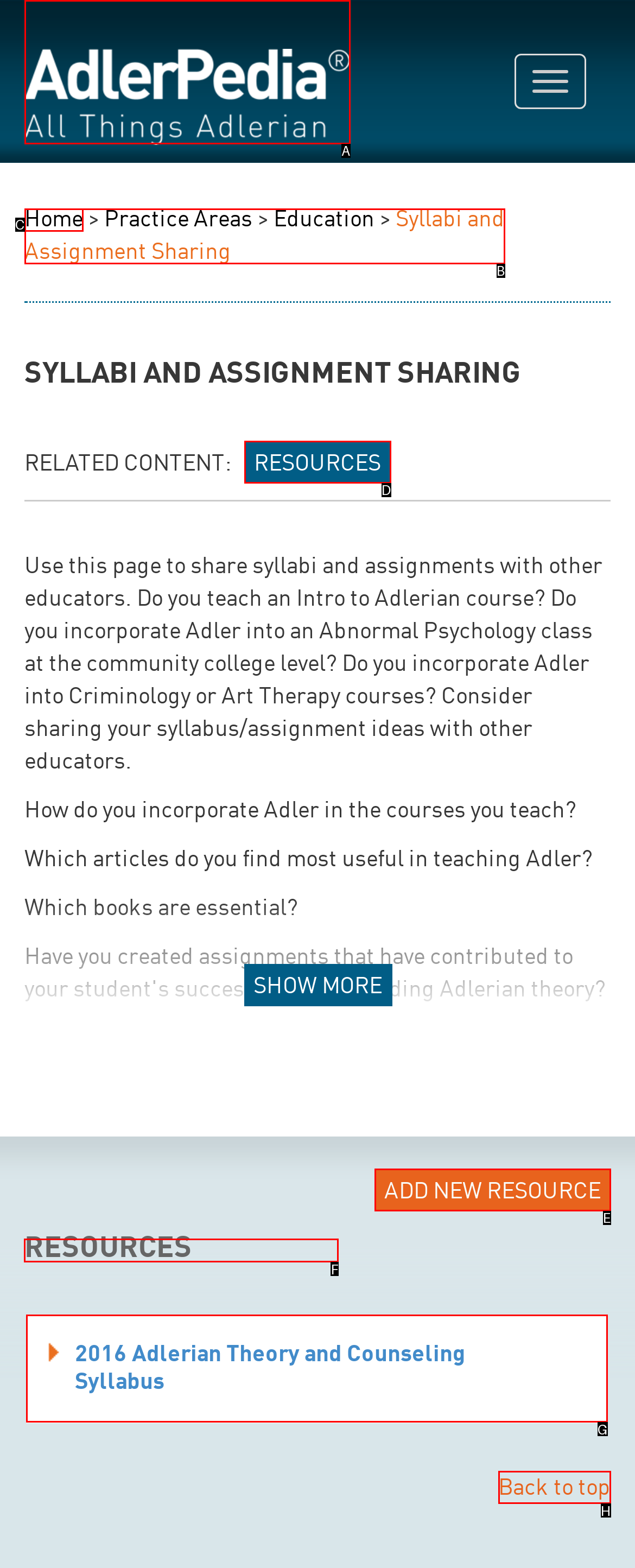Please indicate which option's letter corresponds to the task: Check the Security Policy by examining the highlighted elements in the screenshot.

None